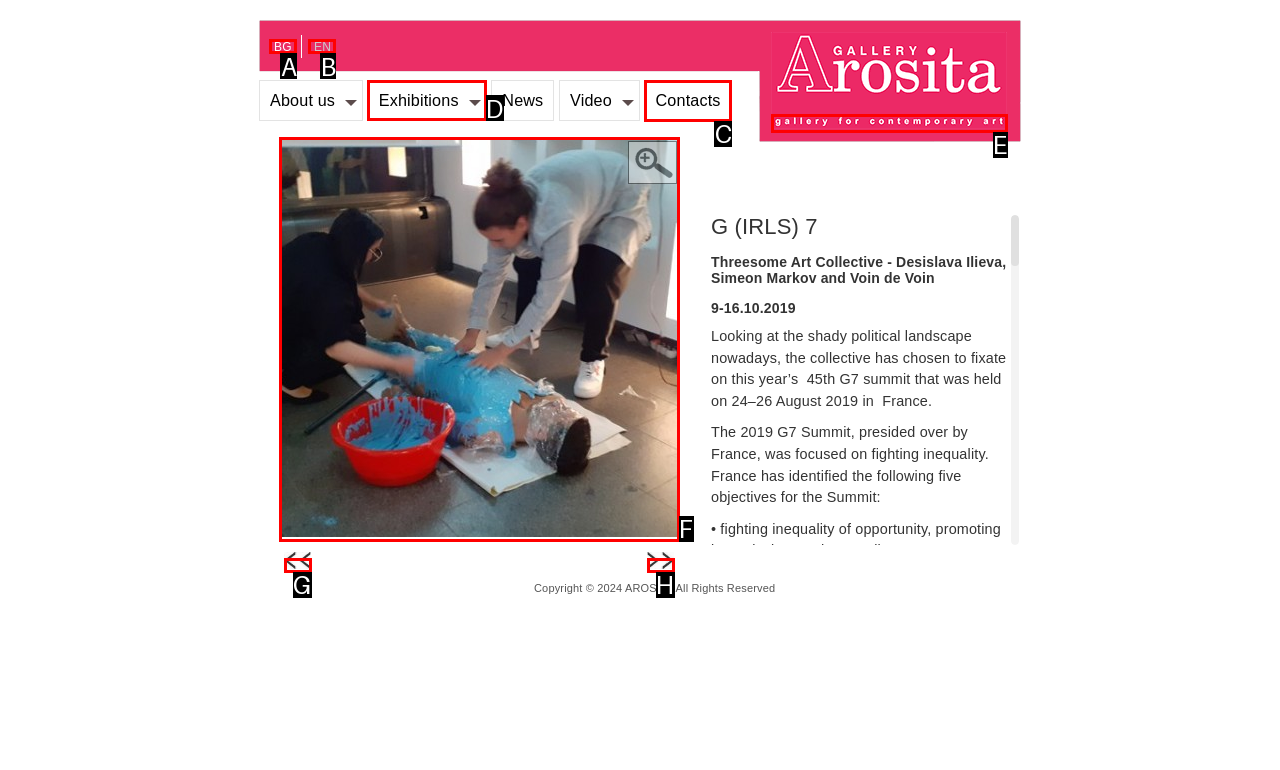Choose the HTML element that should be clicked to achieve this task: View the exhibition details
Respond with the letter of the correct choice.

D